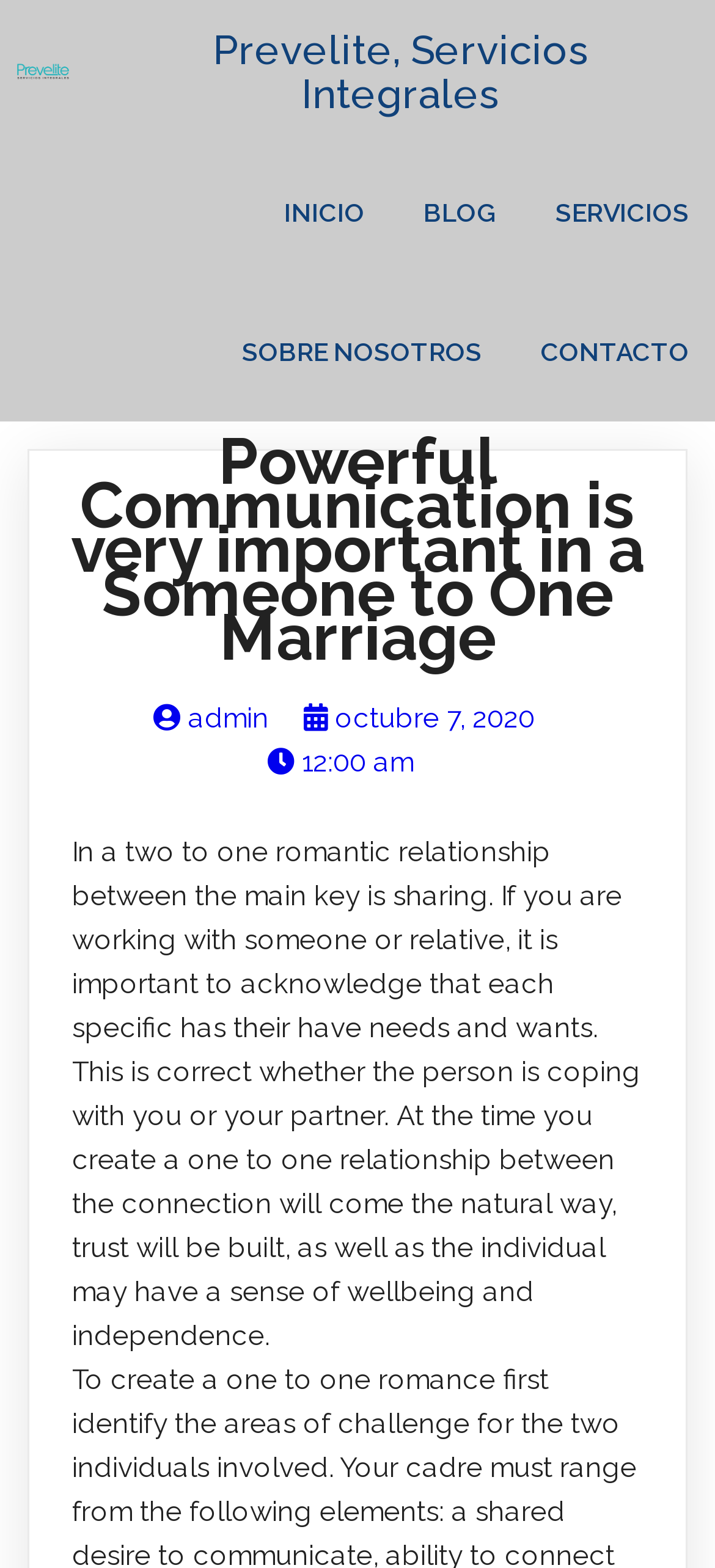Give an extensive and precise description of the webpage.

The webpage appears to be a blog or article page, with a focus on relationships and communication. At the top left of the page, there is a logo image with the text "Logopng-1 Prevelite, Servicios Integrales" next to it. 

Below the logo, there is a navigation menu with five links: "INICIO", "BLOG", "SERVICIOS", "SOBRE NOSOTROS", and "CONTACTO", which are evenly spaced across the top of the page.

The main content of the page is a article titled "Powerful Communication is very important in a Someone to One Marriage", which is displayed prominently in the center of the page. The article discusses the importance of communication in relationships, highlighting the need to acknowledge individual needs and wants.

Above the article, there are three links with icons: "admin", "octubre 7, 2020", and "12:00 am", which appear to be related to the article's metadata, such as the author, date, and time of publication.

Overall, the page has a simple and clean layout, with a clear focus on the article's content.